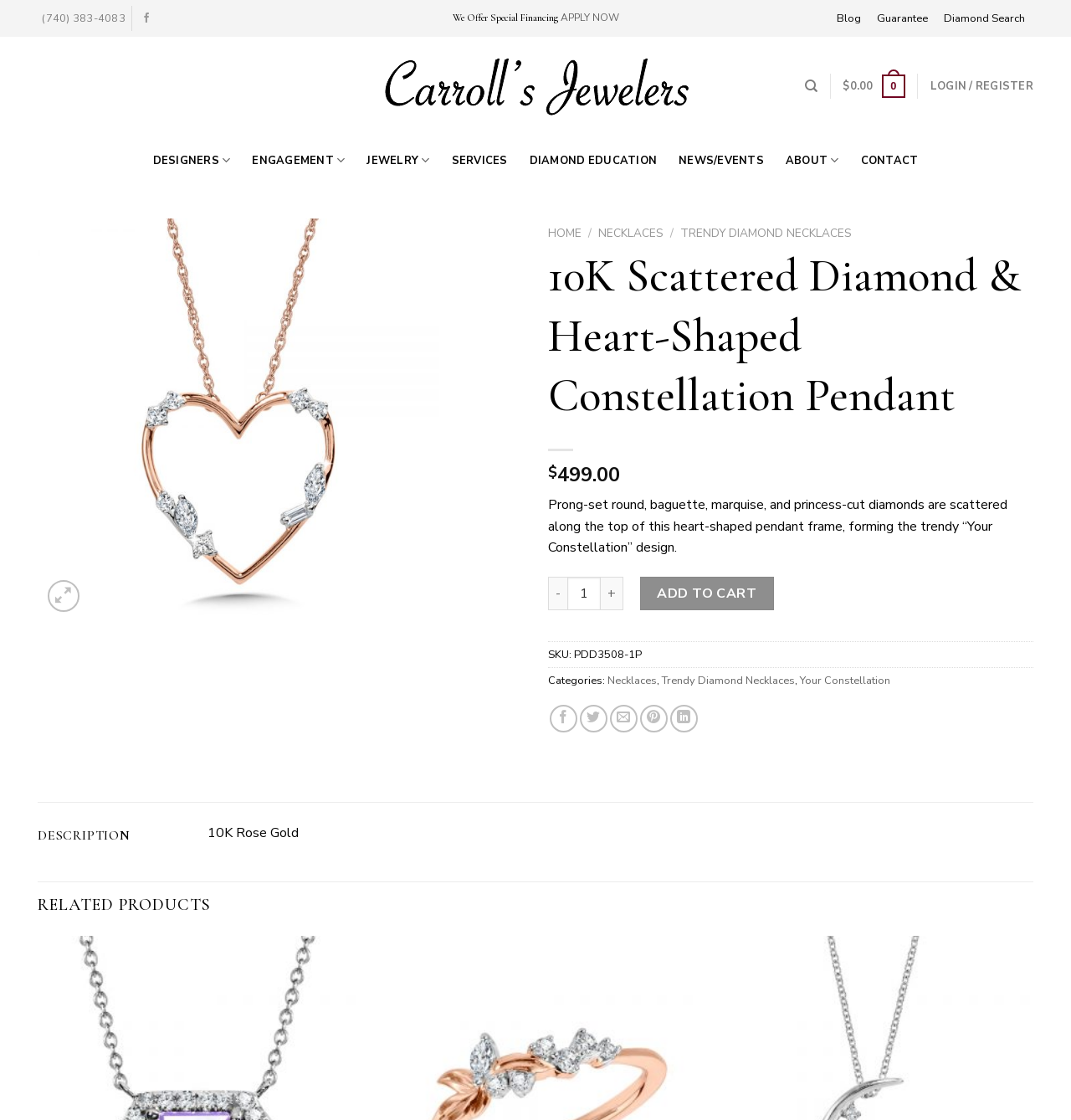What is the material of the pendant?
Provide a well-explained and detailed answer to the question.

The material of the pendant can be found in the description section, where it is mentioned as '10K Rose Gold'.